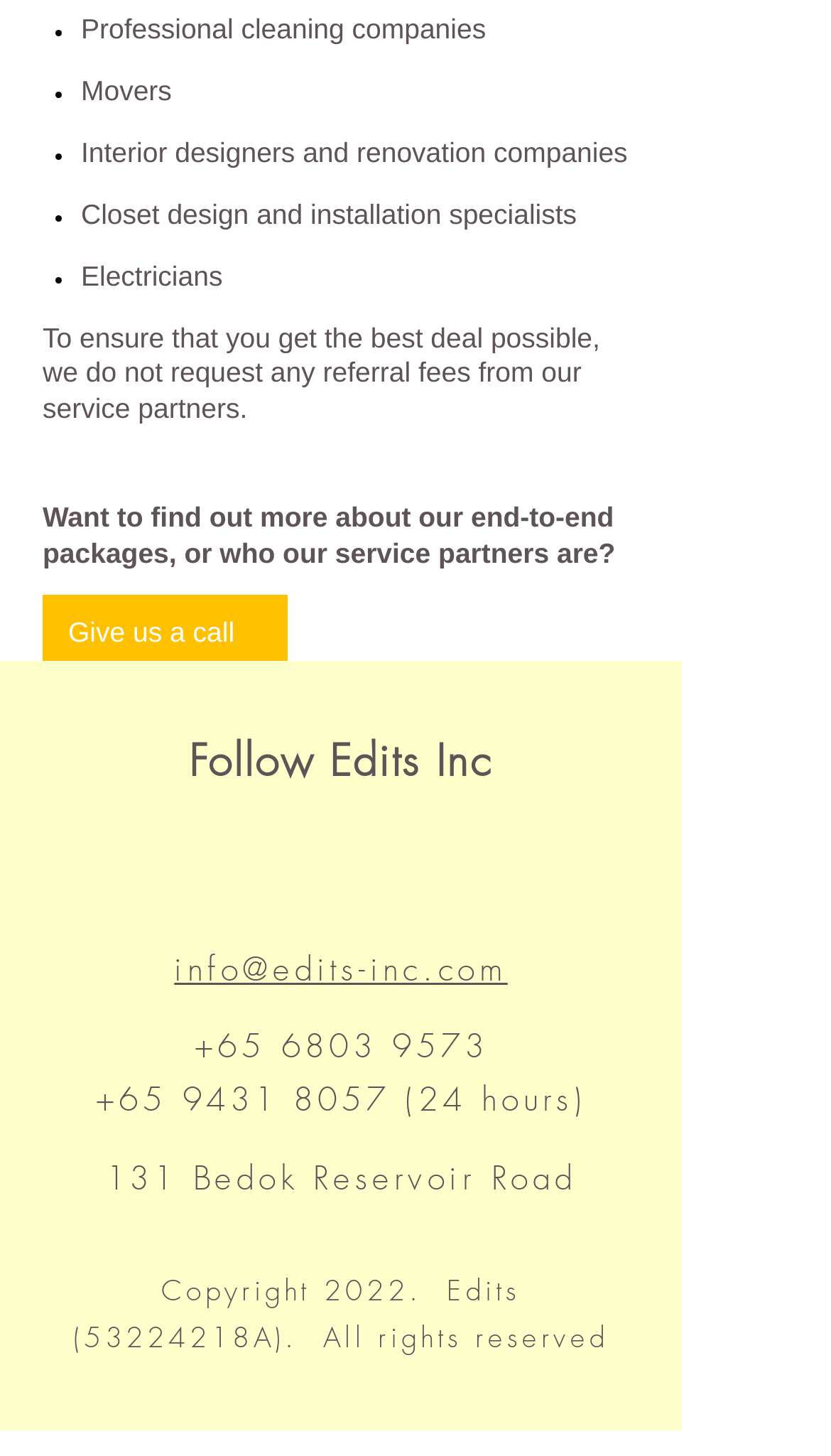From the image, can you give a detailed response to the question below:
How can I contact Edits Inc?

I found the contact information of Edits Inc by looking at the links and static text elements at the bottom of the webpage. The phone numbers are +65 6803 9573 and +65 9431 8057, and the email address is info@edits-inc.com.